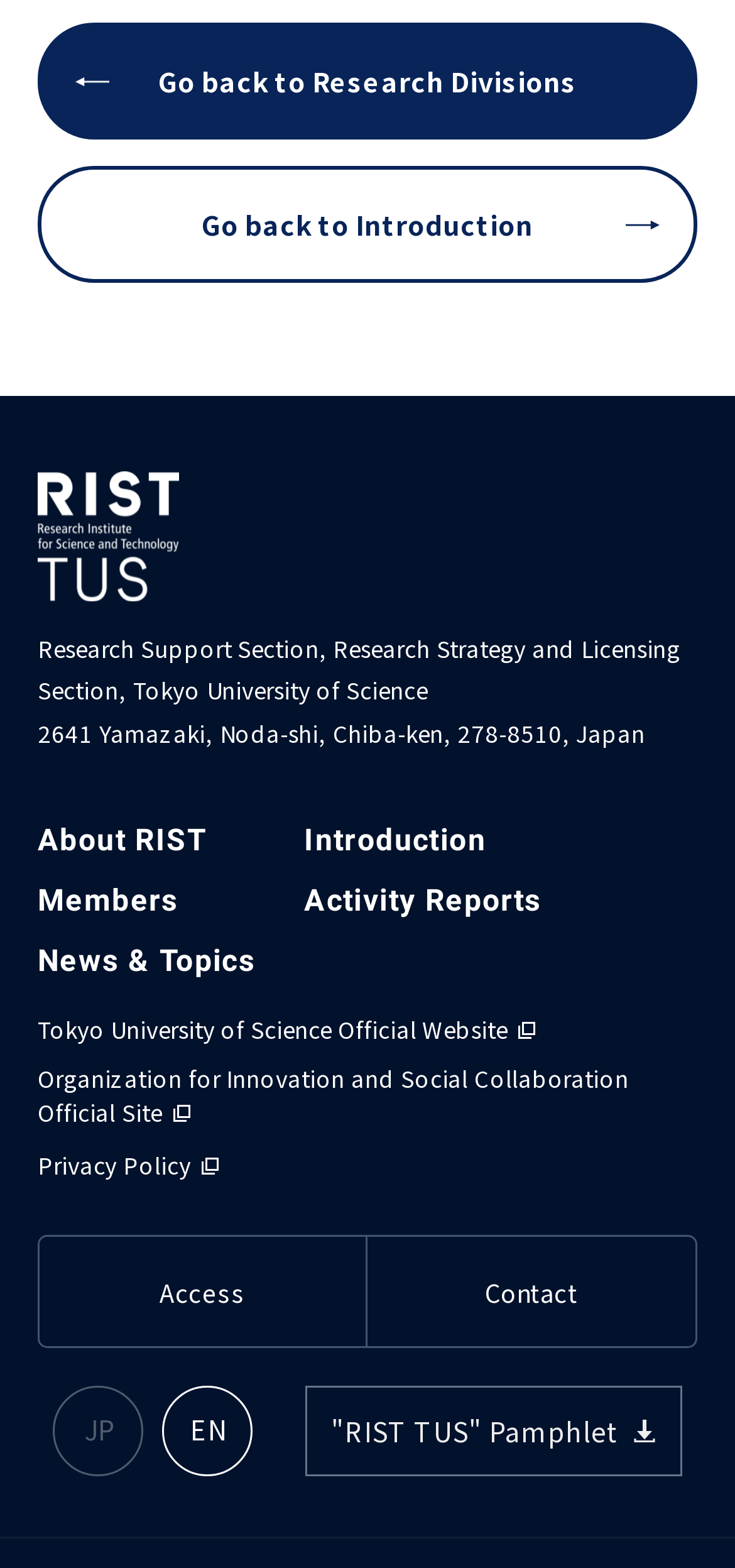Please identify the bounding box coordinates of the element I need to click to follow this instruction: "Go back to Research Divisions".

[0.051, 0.015, 0.949, 0.089]